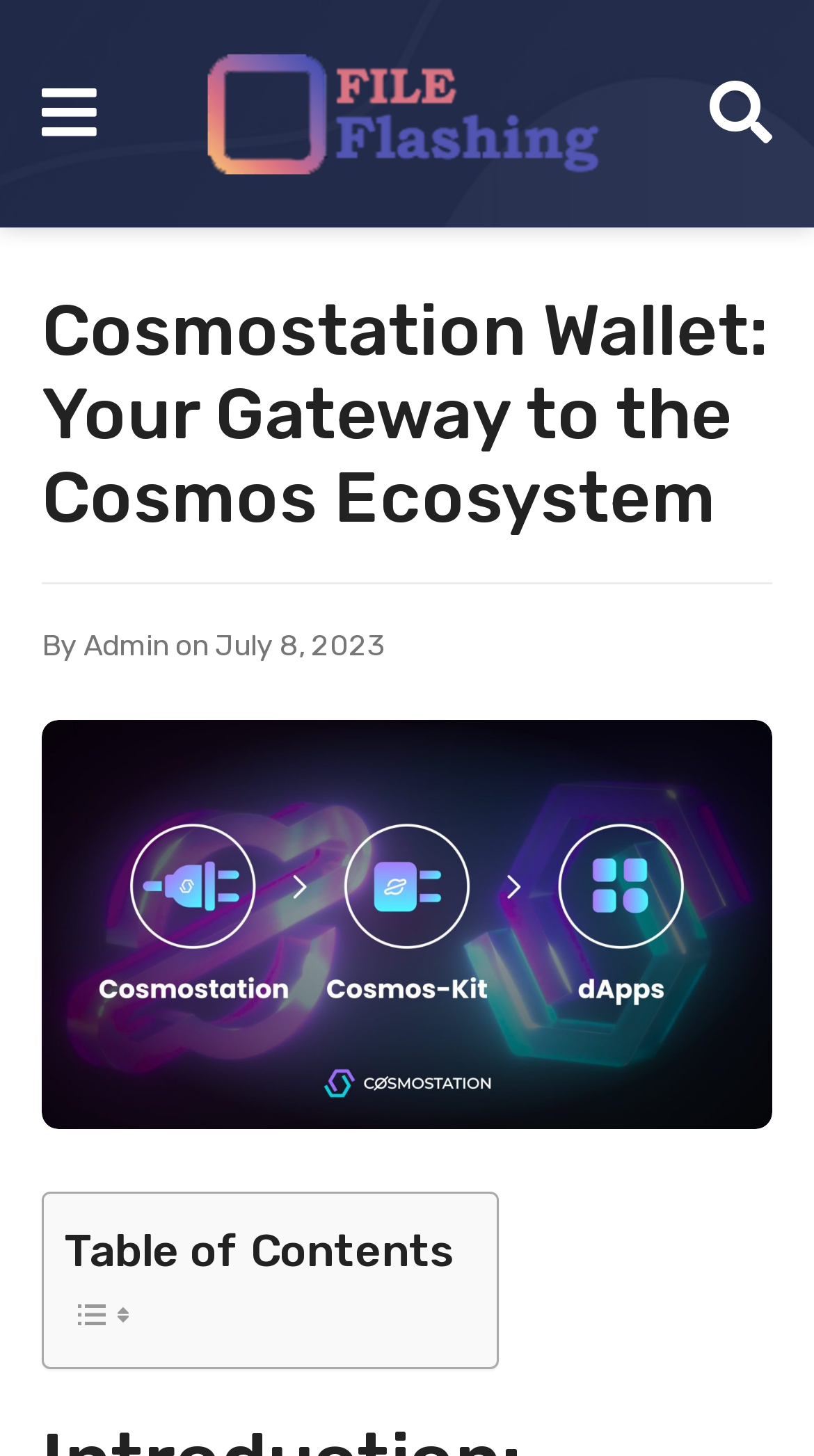Extract the bounding box of the UI element described as: "alt="Flashing File Logo"".

[0.246, 0.095, 0.754, 0.127]